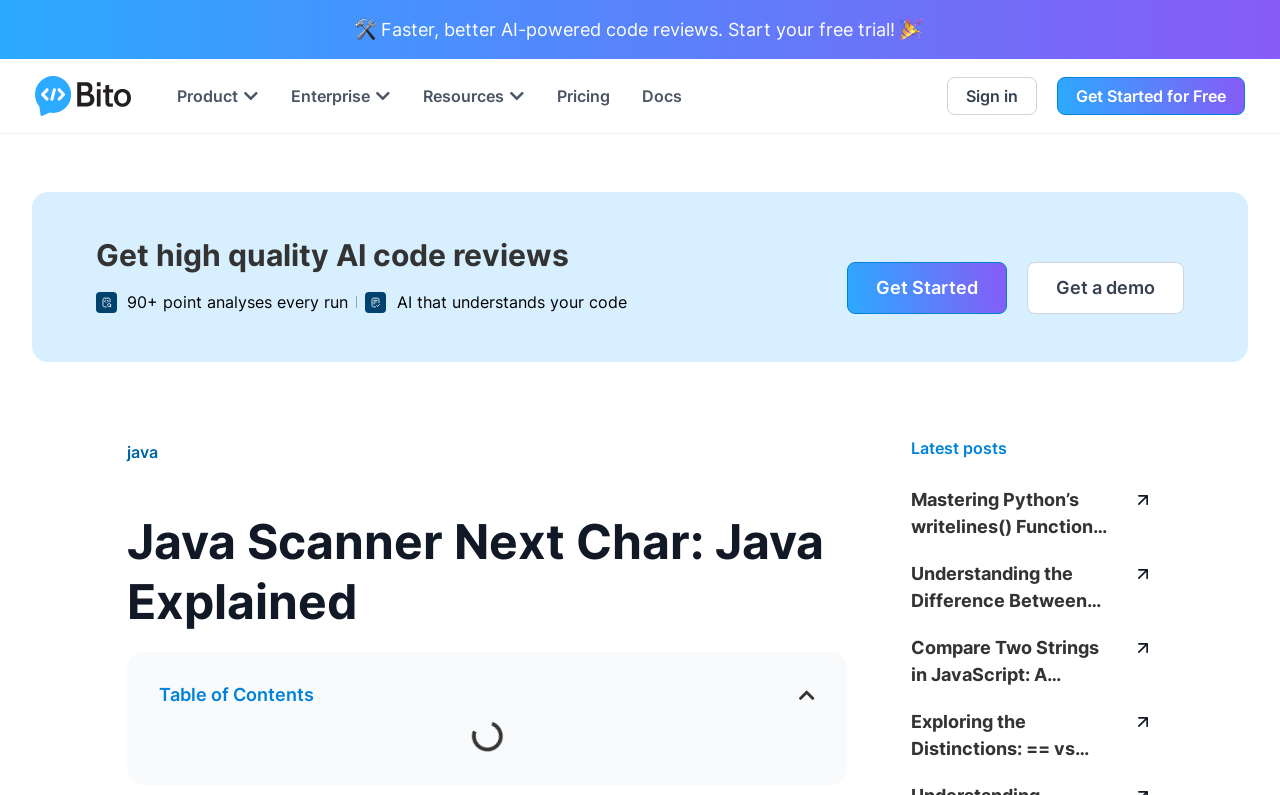Determine the bounding box coordinates of the clickable area required to perform the following instruction: "Sign in to the website". The coordinates should be represented as four float numbers between 0 and 1: [left, top, right, bottom].

[0.74, 0.097, 0.81, 0.145]